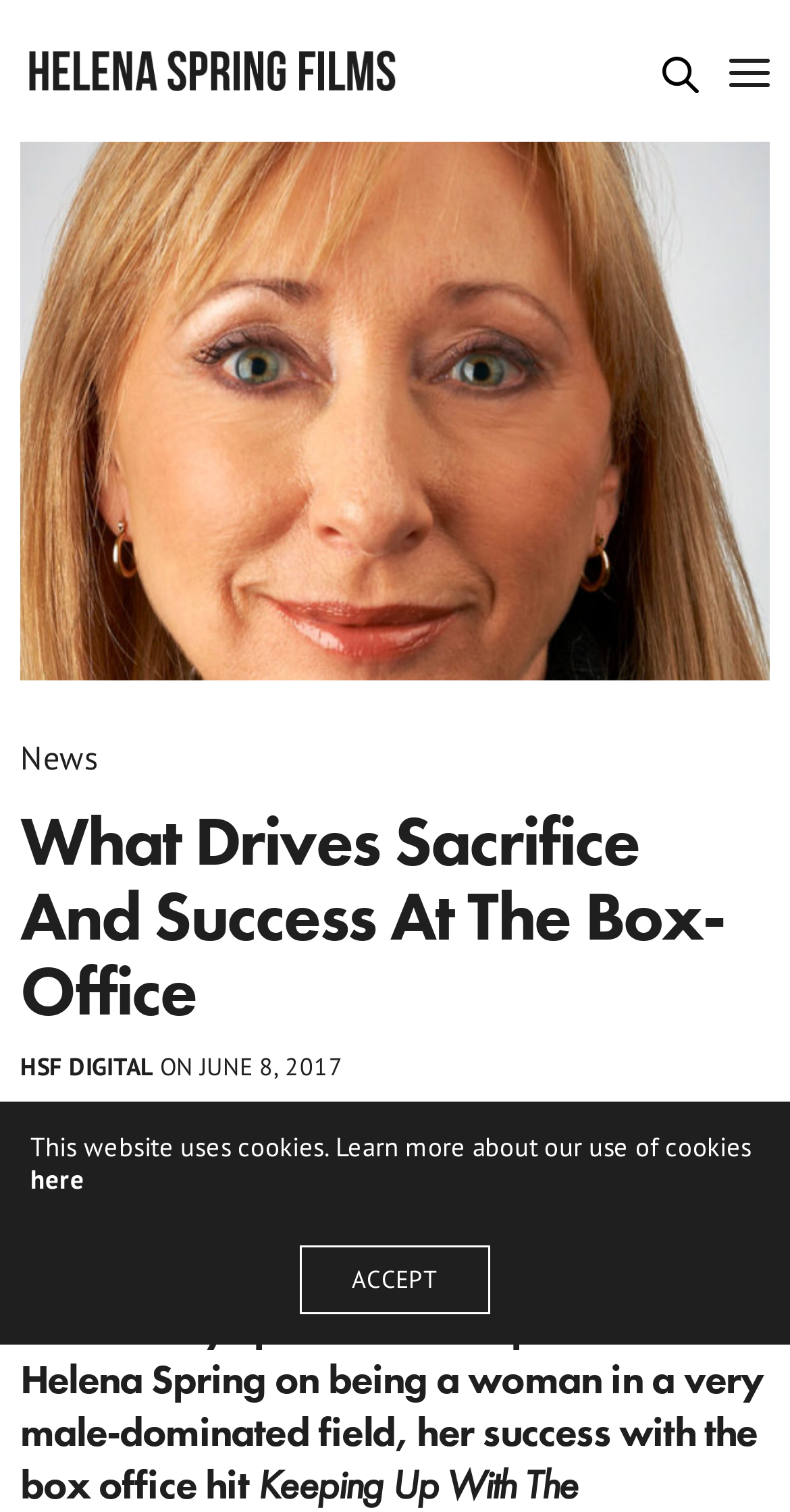Show the bounding box coordinates for the HTML element as described: "Forbes Africa".

[0.477, 0.771, 0.726, 0.792]